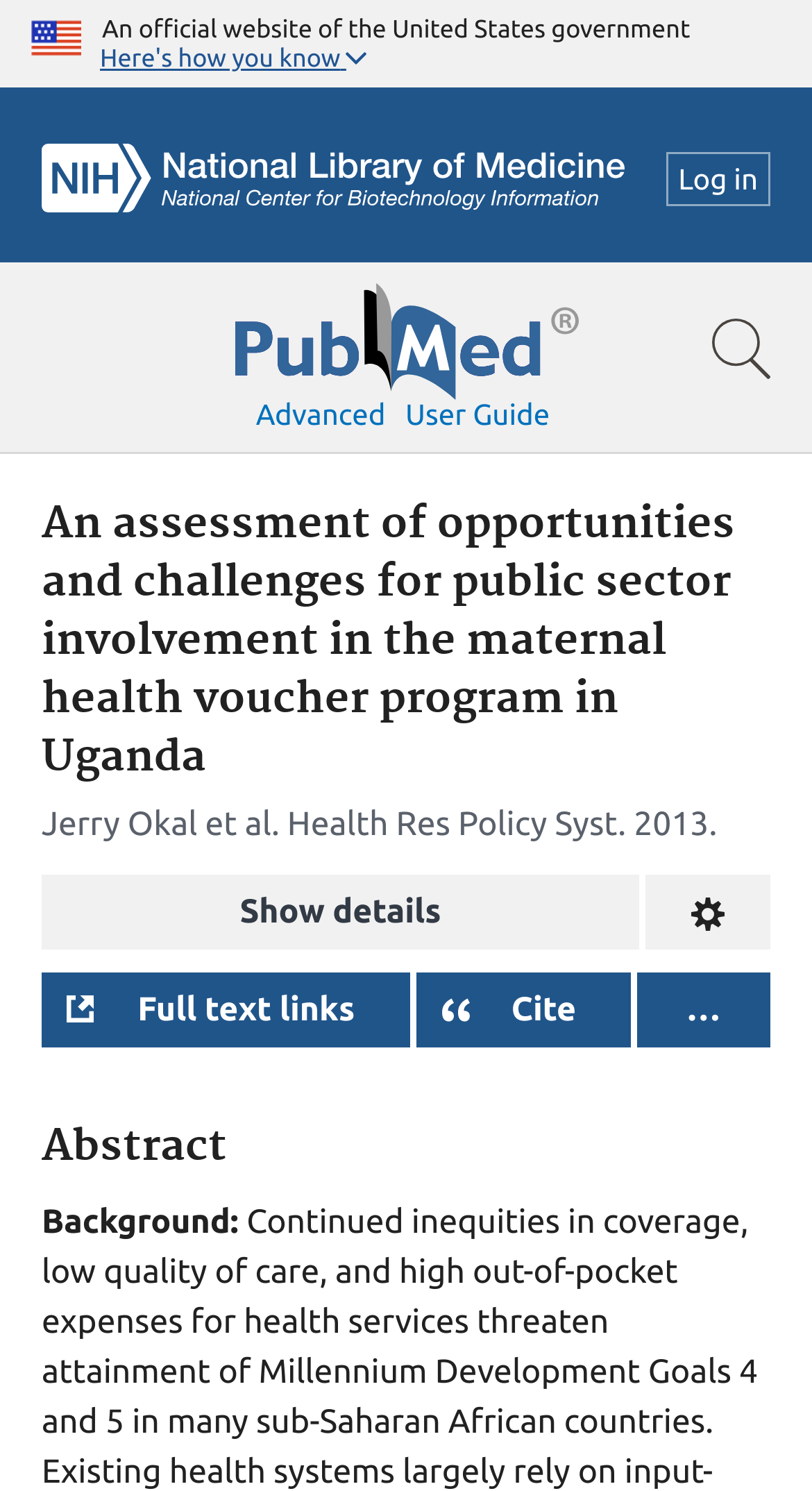Identify and generate the primary title of the webpage.

An assessment of opportunities and challenges for public sector involvement in the maternal health voucher program in Uganda